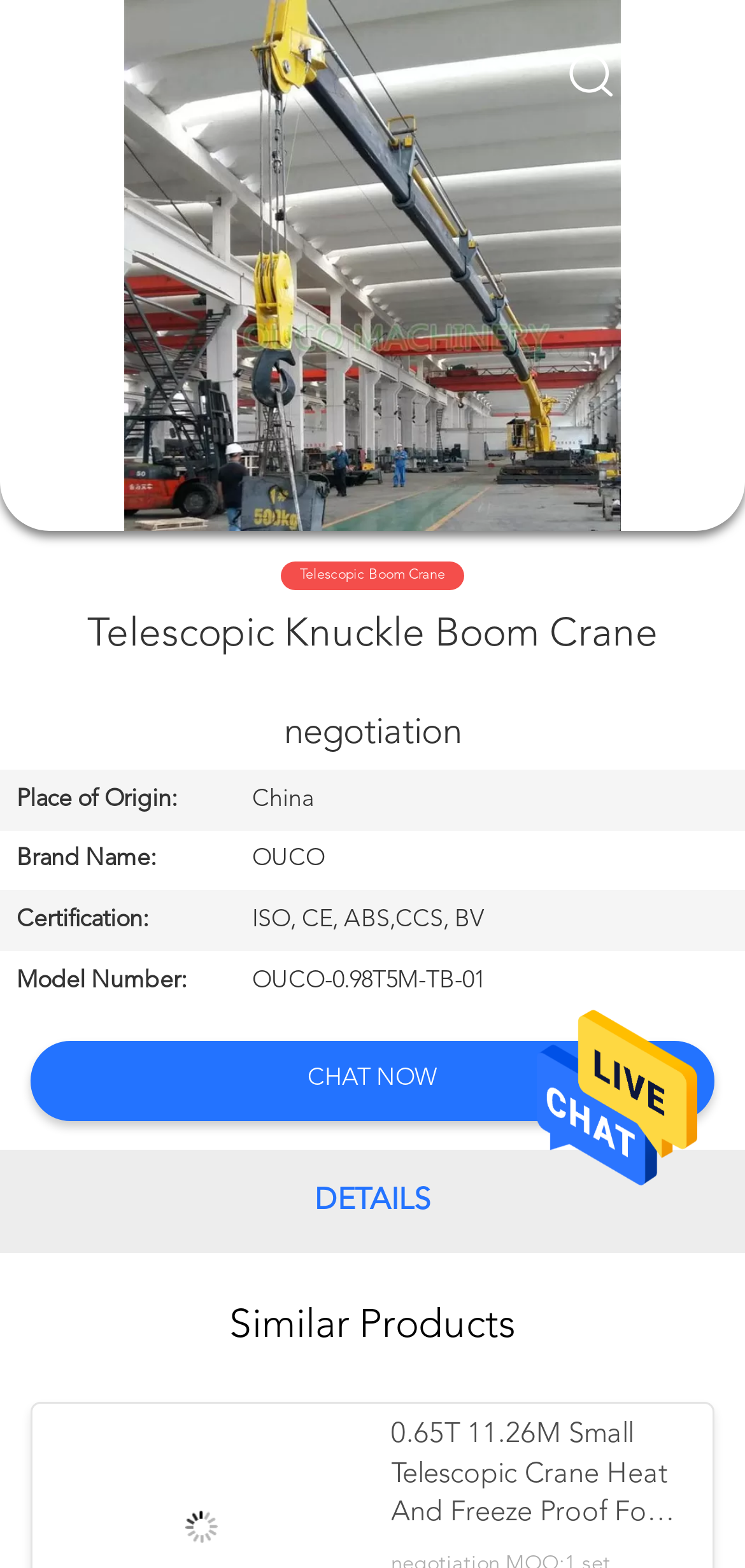Given the following UI element description: "name="search" placeholder="Search what you want"", find the bounding box coordinates in the webpage screenshot.

[0.0, 0.0, 0.88, 0.095]